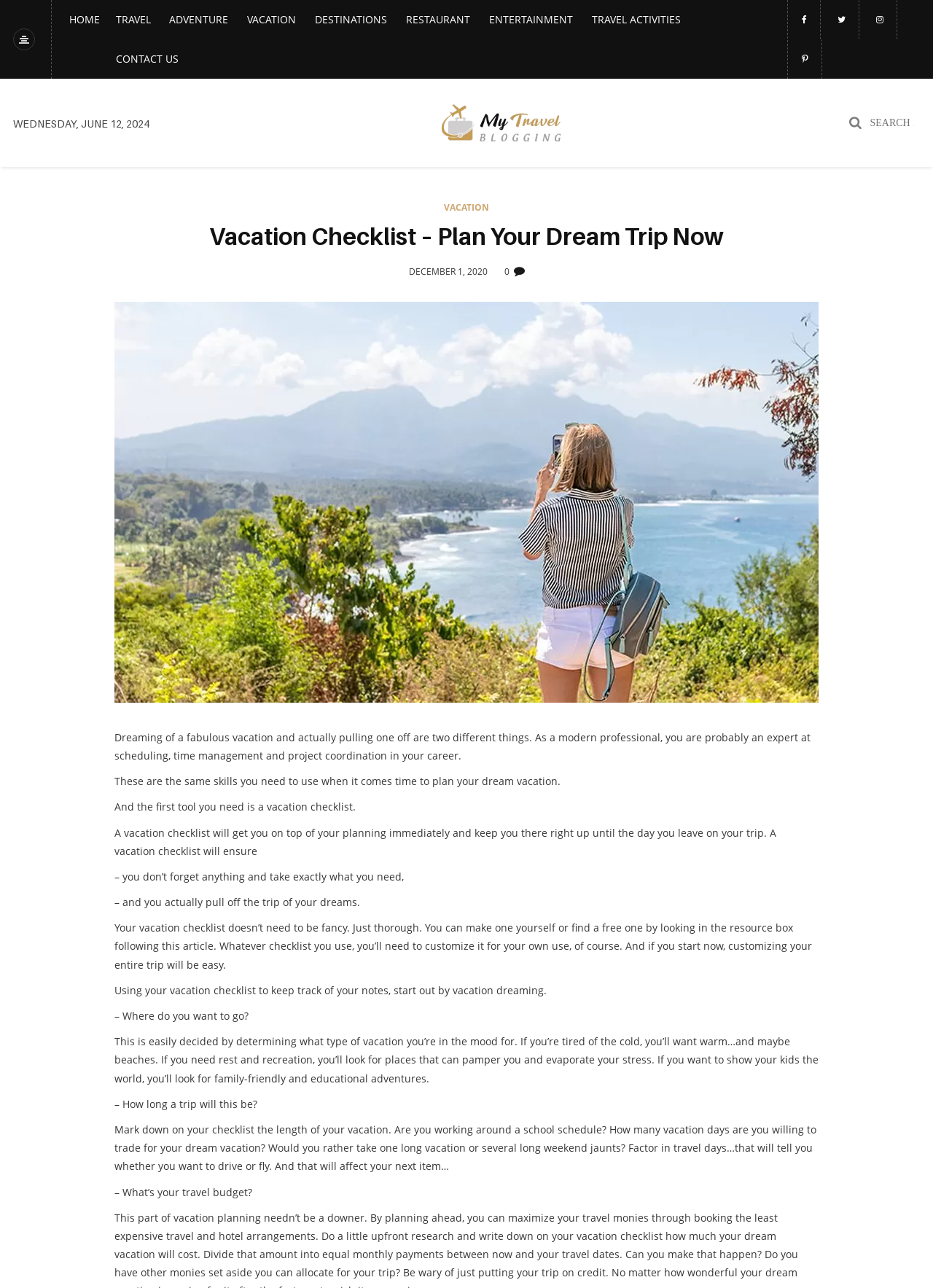What is the topic of the article?
Based on the image, provide a one-word or brief-phrase response.

Vacation planning